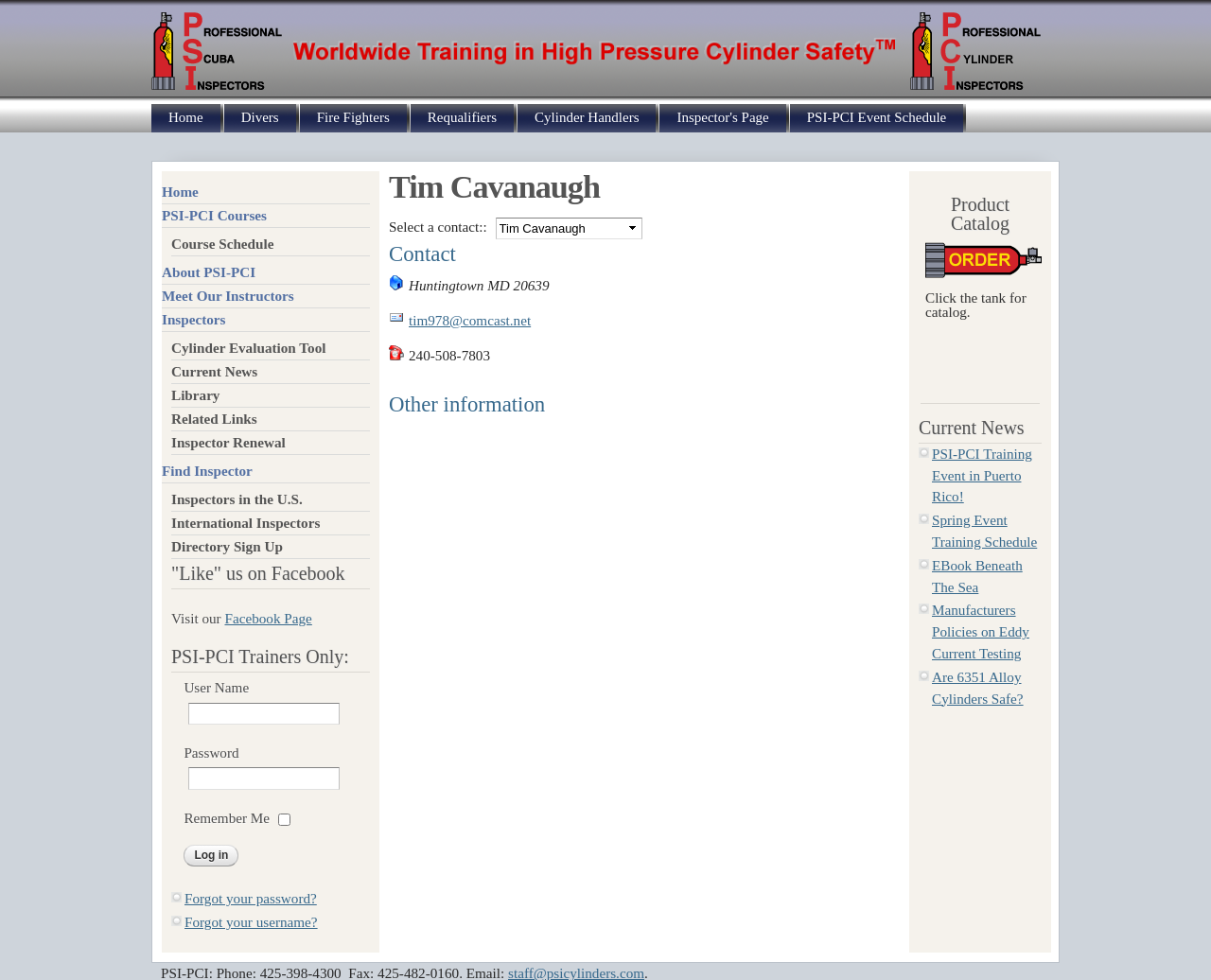What is the name of the PSI-PCI inspector?
Please utilize the information in the image to give a detailed response to the question.

The name of the PSI-PCI inspector can be found in the heading element with the text 'Tim Cavanaugh' at the top of the webpage.